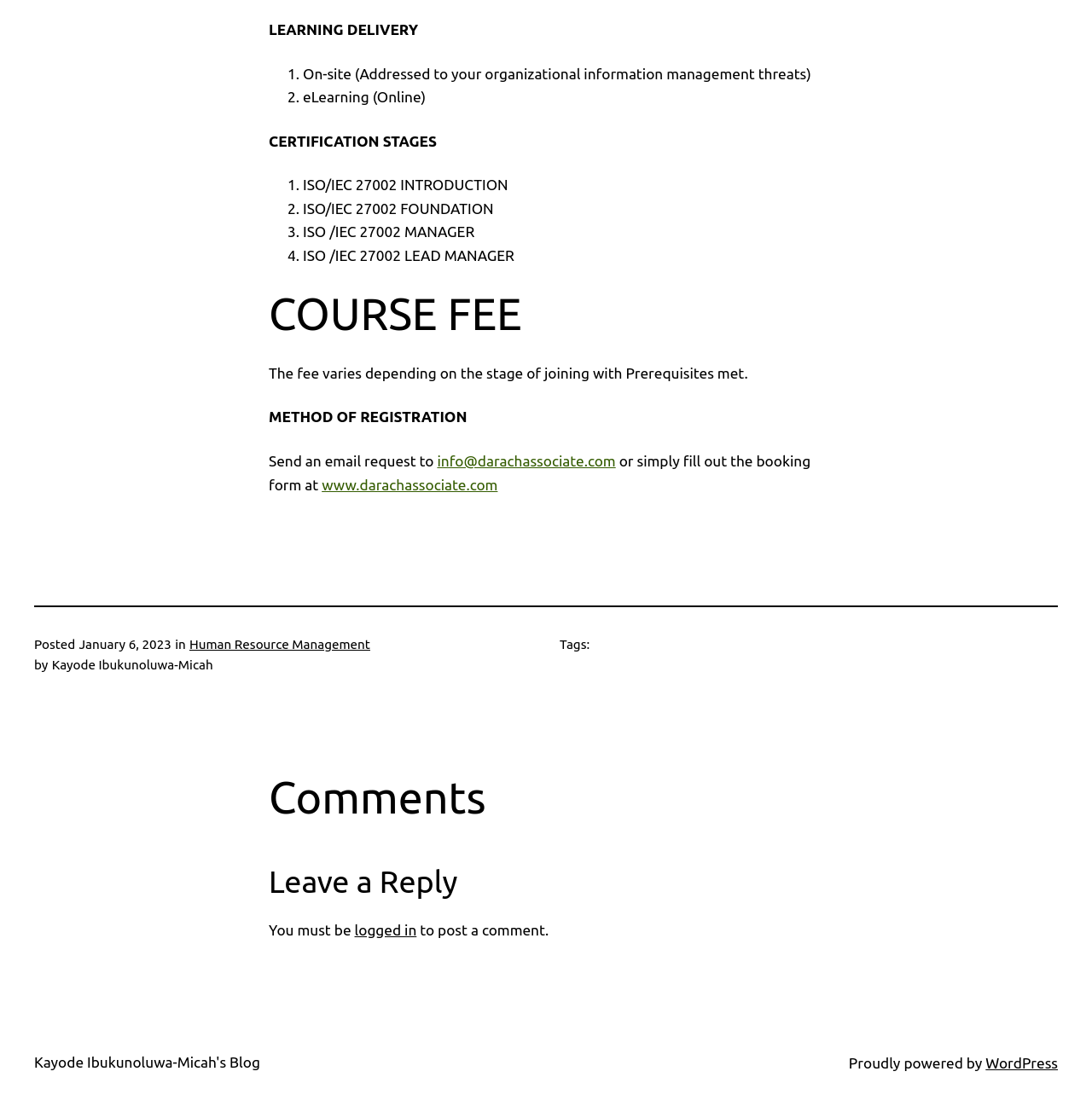With reference to the screenshot, provide a detailed response to the question below:
Who posted the article?

The article was posted by 'Kayode Ibukunoluwa-Micah', as mentioned in the 'Posted' section with the date 'January 6, 2023'.